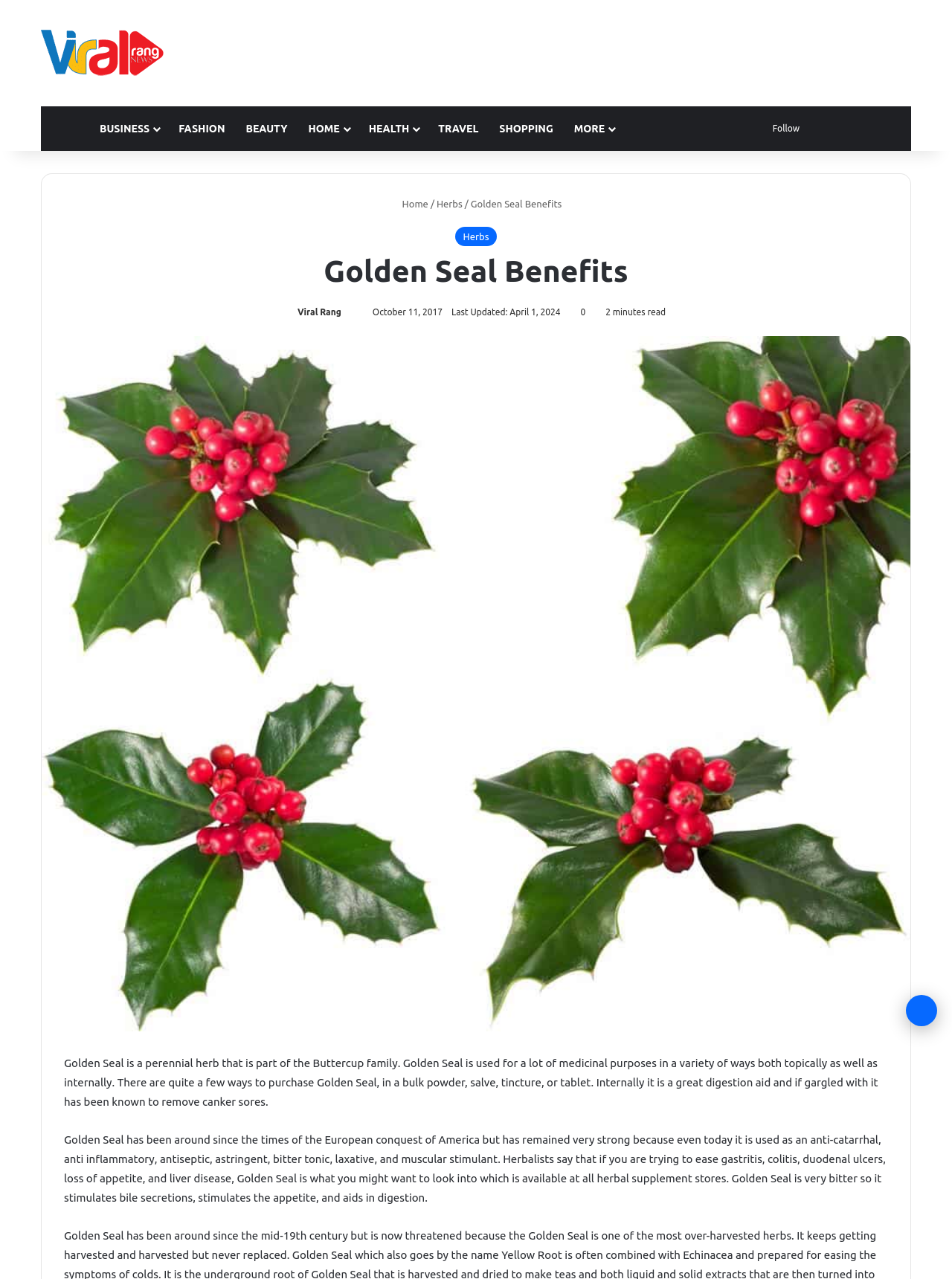Refer to the element description Search for and identify the corresponding bounding box in the screenshot. Format the coordinates as (top-left x, top-left y, bottom-right x, bottom-right y) with values in the range of 0 to 1.

[0.922, 0.083, 0.945, 0.118]